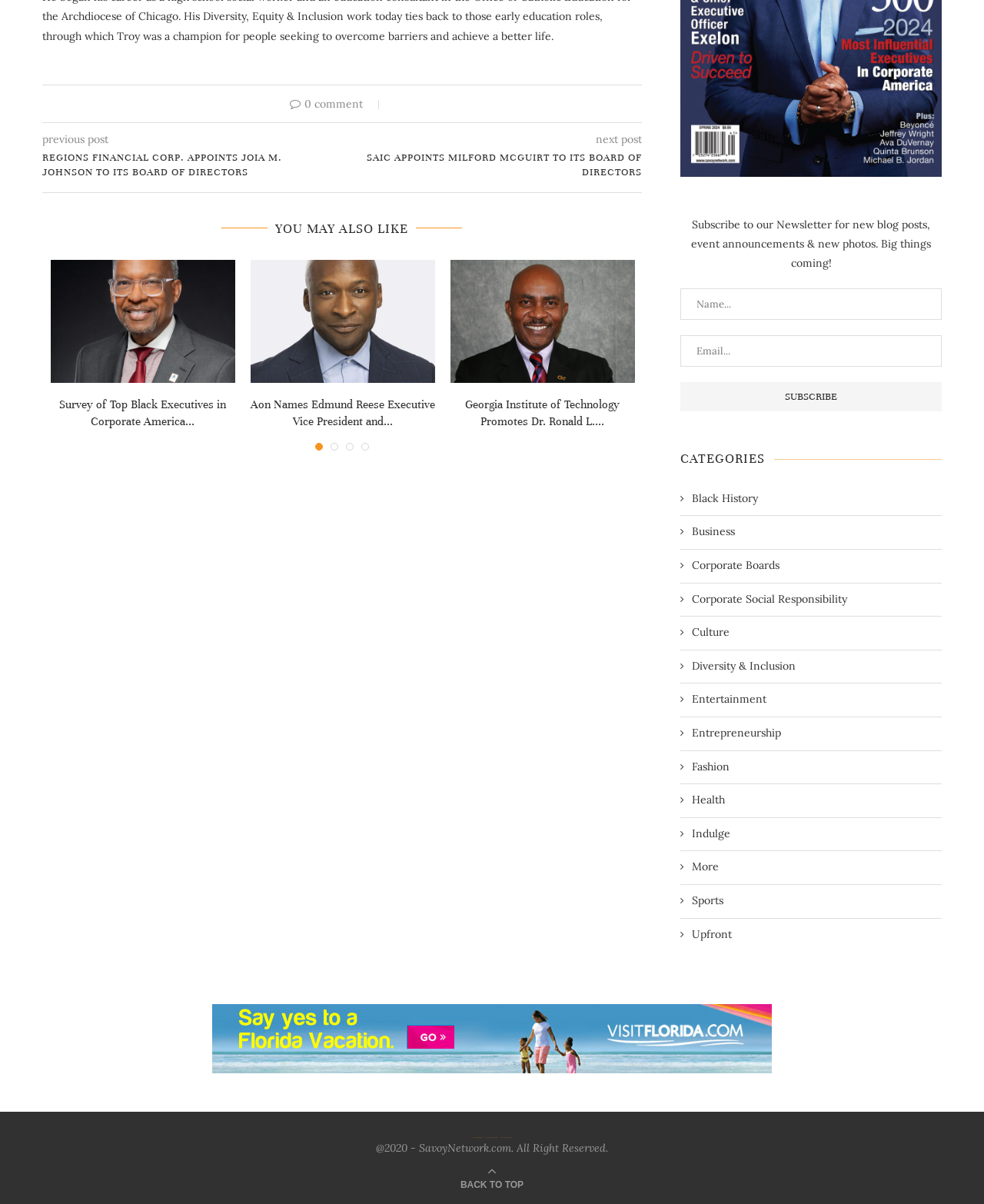Using the provided description: "Entertainment", find the bounding box coordinates of the corresponding UI element. The output should be four float numbers between 0 and 1, in the format [left, top, right, bottom].

[0.691, 0.575, 0.955, 0.587]